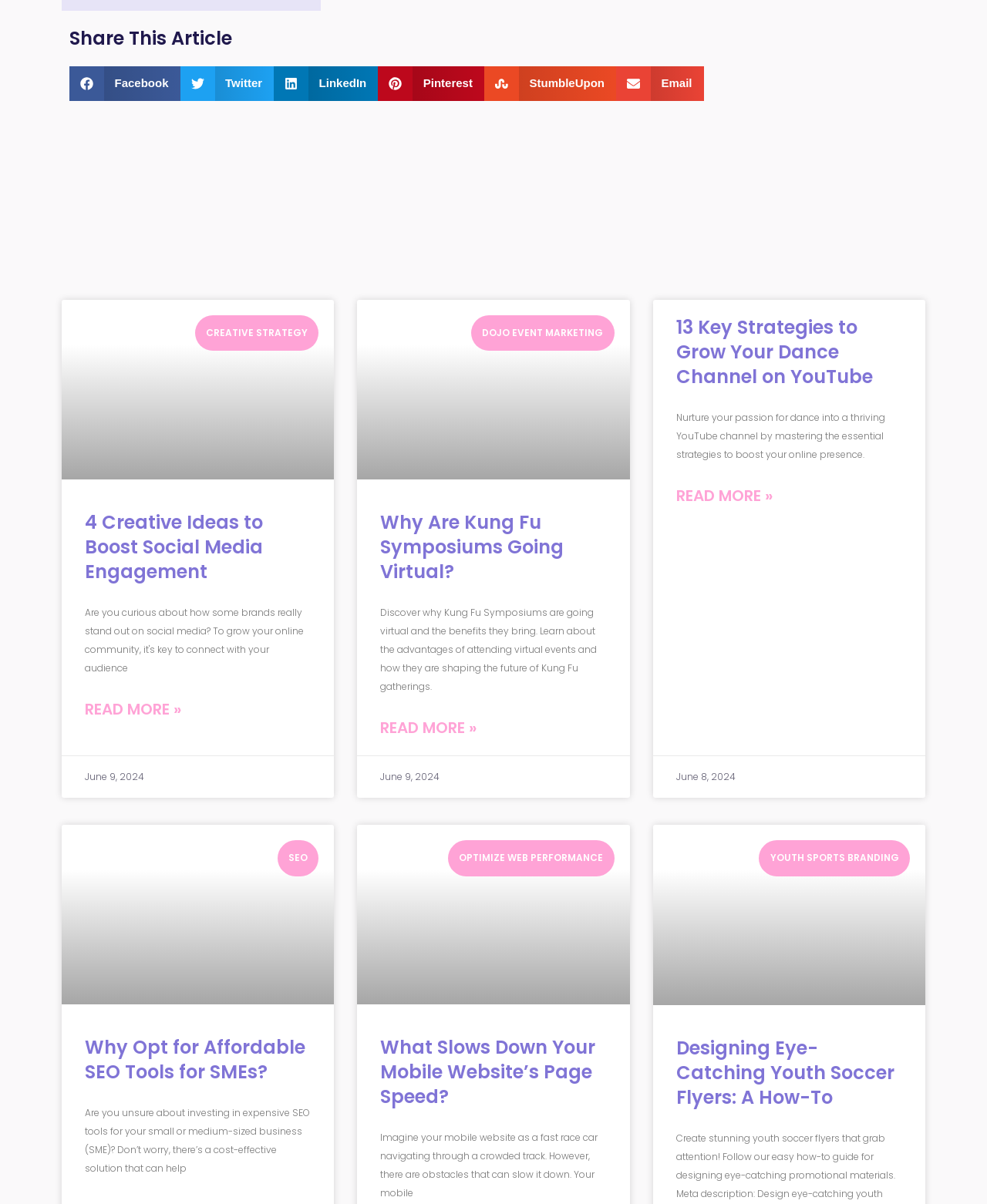Identify the bounding box coordinates for the region to click in order to carry out this instruction: "Read more about 4 Creative Ideas to Boost Social Media Engagement". Provide the coordinates using four float numbers between 0 and 1, formatted as [left, top, right, bottom].

[0.086, 0.579, 0.184, 0.599]